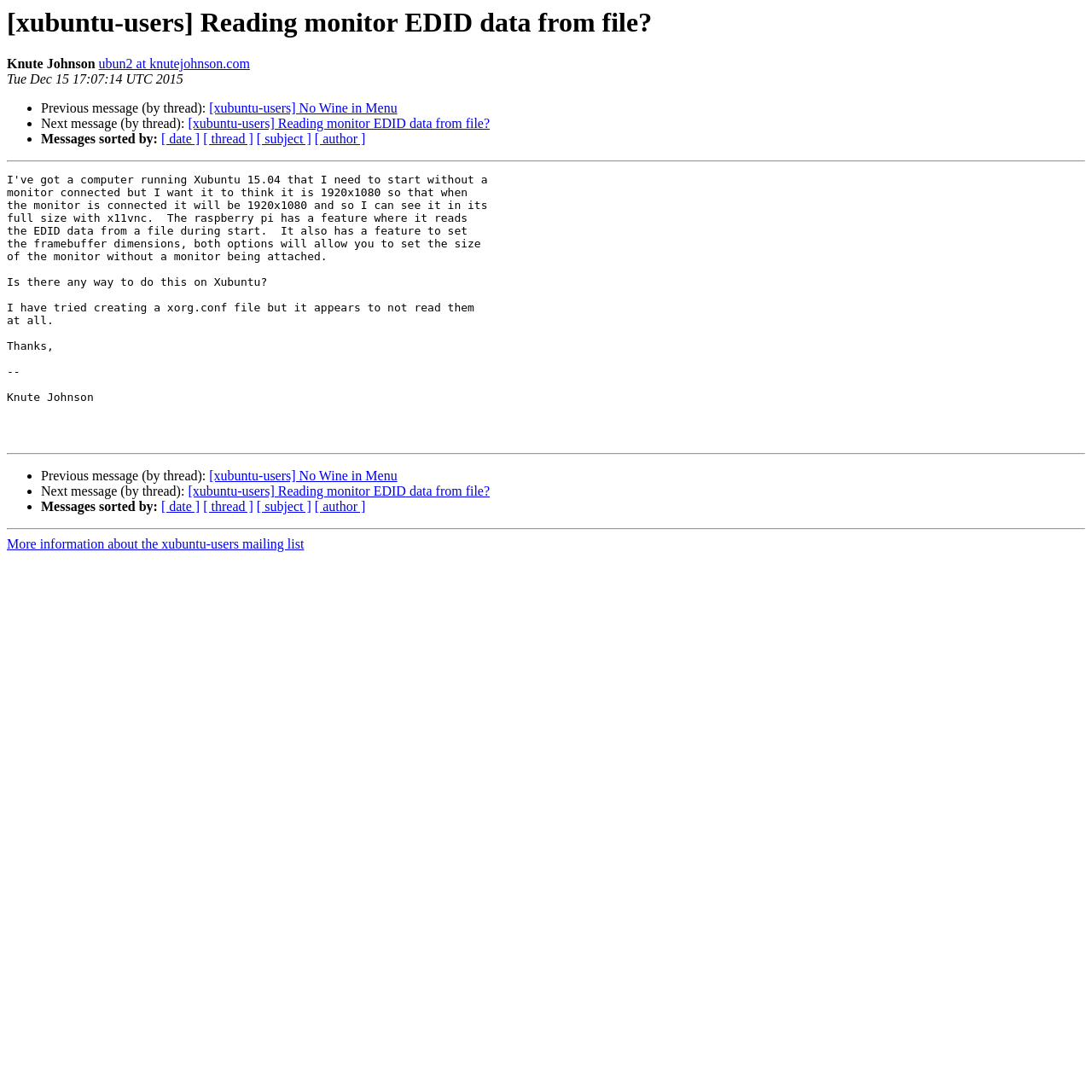Find the bounding box coordinates for the area you need to click to carry out the instruction: "Sort messages by date". The coordinates should be four float numbers between 0 and 1, indicated as [left, top, right, bottom].

[0.148, 0.121, 0.183, 0.134]